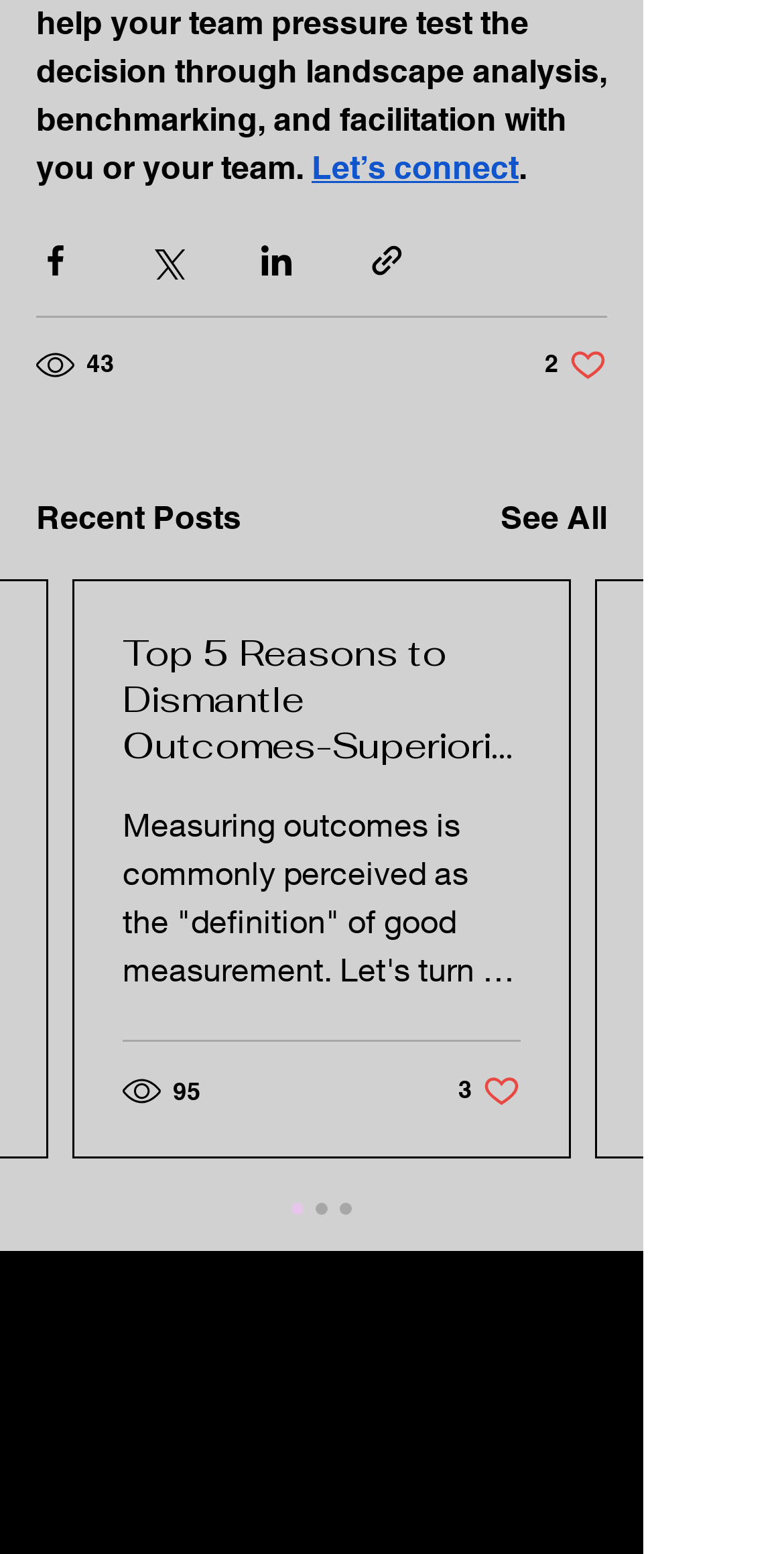Can you find the bounding box coordinates for the element to click on to achieve the instruction: "Click the 'Let’s connect' link"?

[0.397, 0.096, 0.662, 0.12]